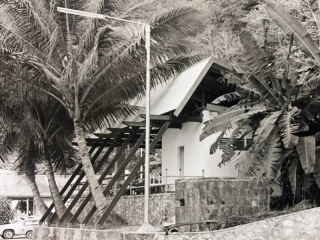Offer a meticulous description of the image.

A stunning black-and-white photograph captures a unique architectural structure surrounded by lush tropical greenery, including towering palm trees and vibrant banana plants. The building features a distinctive sloped roof and an intriguing design, supported by wooden beams that suggest a blend of modernity and traditional influences. In the foreground, elements of the surrounding landscape are visible, hinting at a coastal area. The scene conveys a sense of tranquility, inviting viewers to reflect on the harmonious relationship between nature and architecture. This image is part of a collection that highlights the historical significance of places on Christmas Island, which is known for its rich cultural and architectural heritage, as well as the remnants of its colonial past.